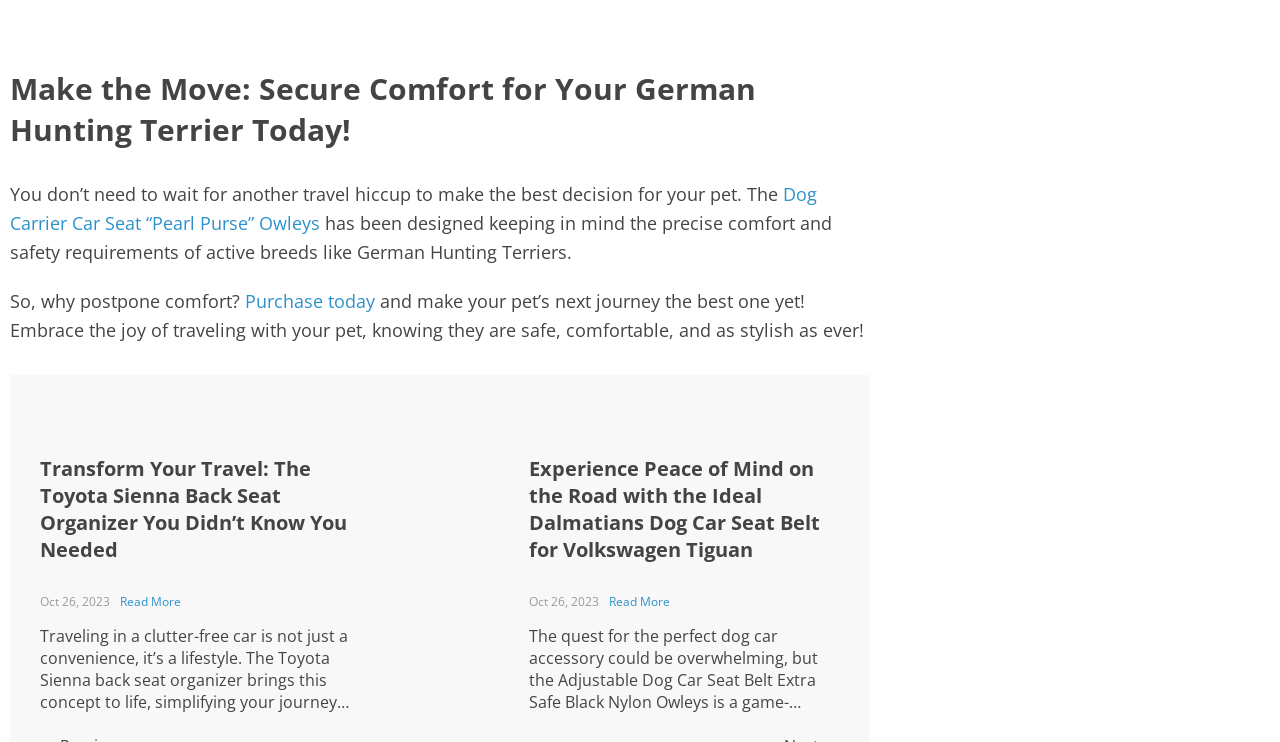Can you specify the bounding box coordinates of the area that needs to be clicked to fulfill the following instruction: "Learn more about the Dalmatians dog car seat belt for Volkswagen Tiguan"?

[0.476, 0.799, 0.523, 0.822]